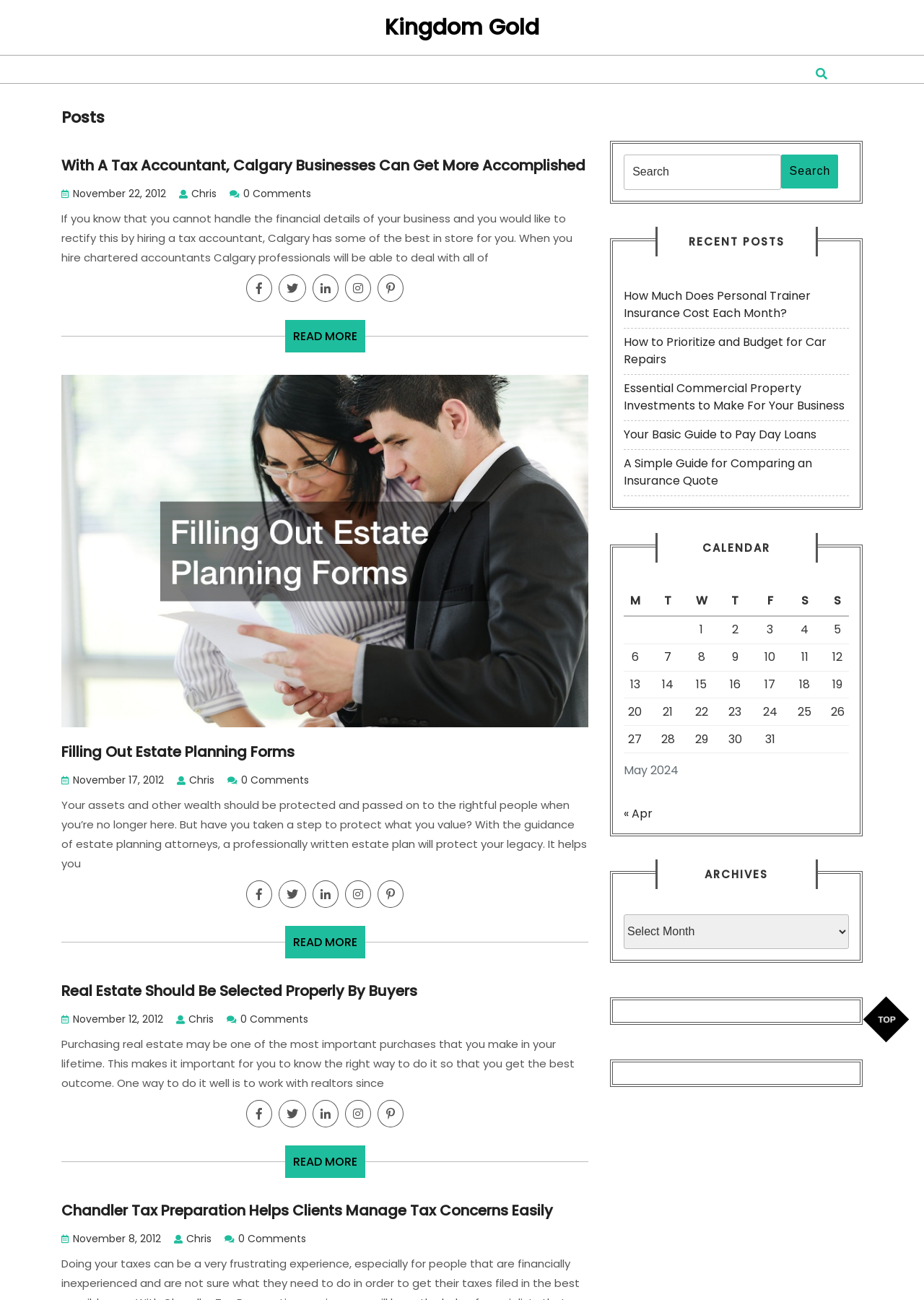Find the bounding box coordinates of the element to click in order to complete this instruction: "Search for something". The bounding box coordinates must be four float numbers between 0 and 1, denoted as [left, top, right, bottom].

[0.675, 0.119, 0.919, 0.145]